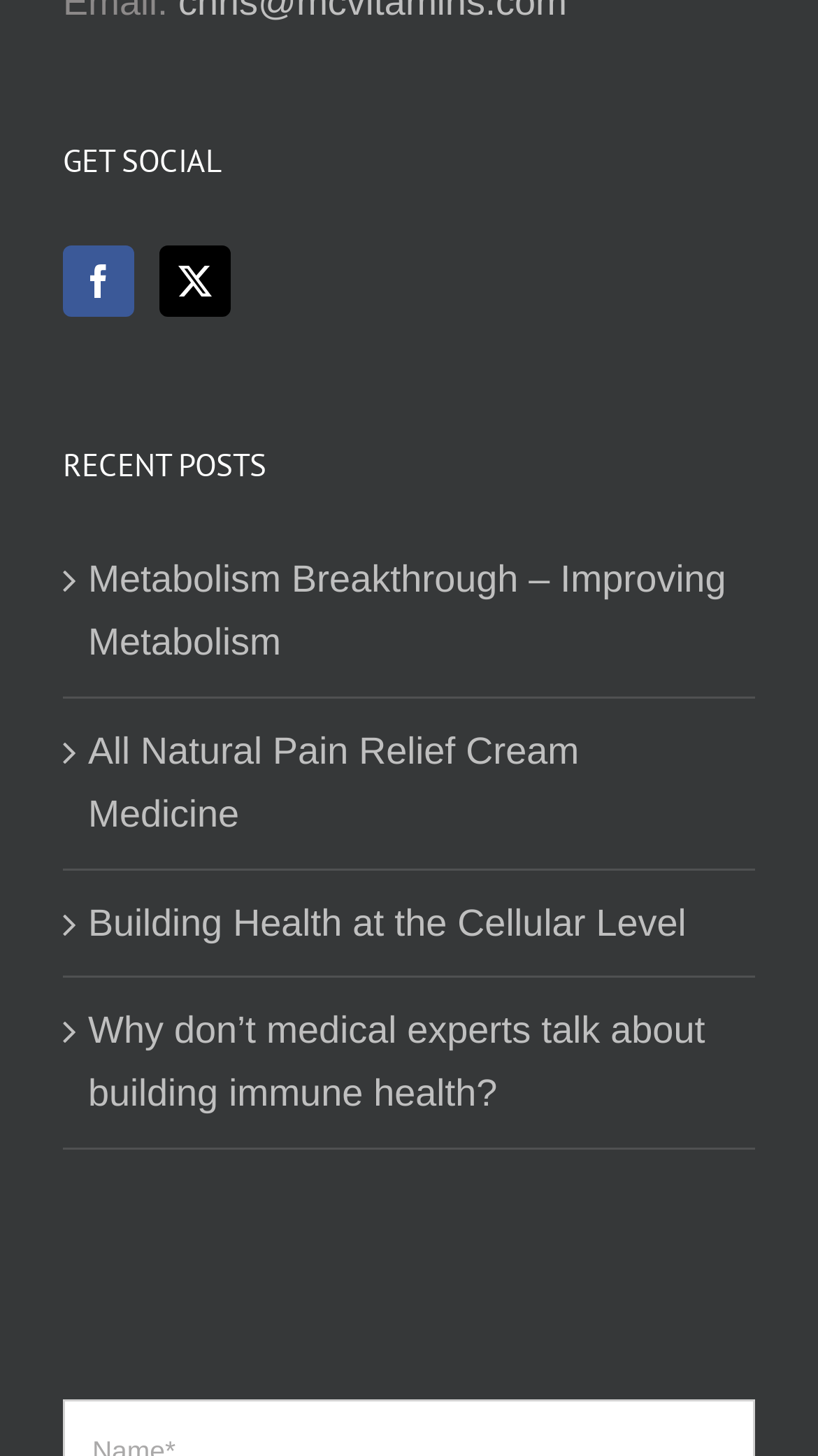Based on the element description aria-label="Facebook", identify the bounding box of the UI element in the given webpage screenshot. The coordinates should be in the format (top-left x, top-left y, bottom-right x, bottom-right y) and must be between 0 and 1.

[0.077, 0.168, 0.164, 0.217]